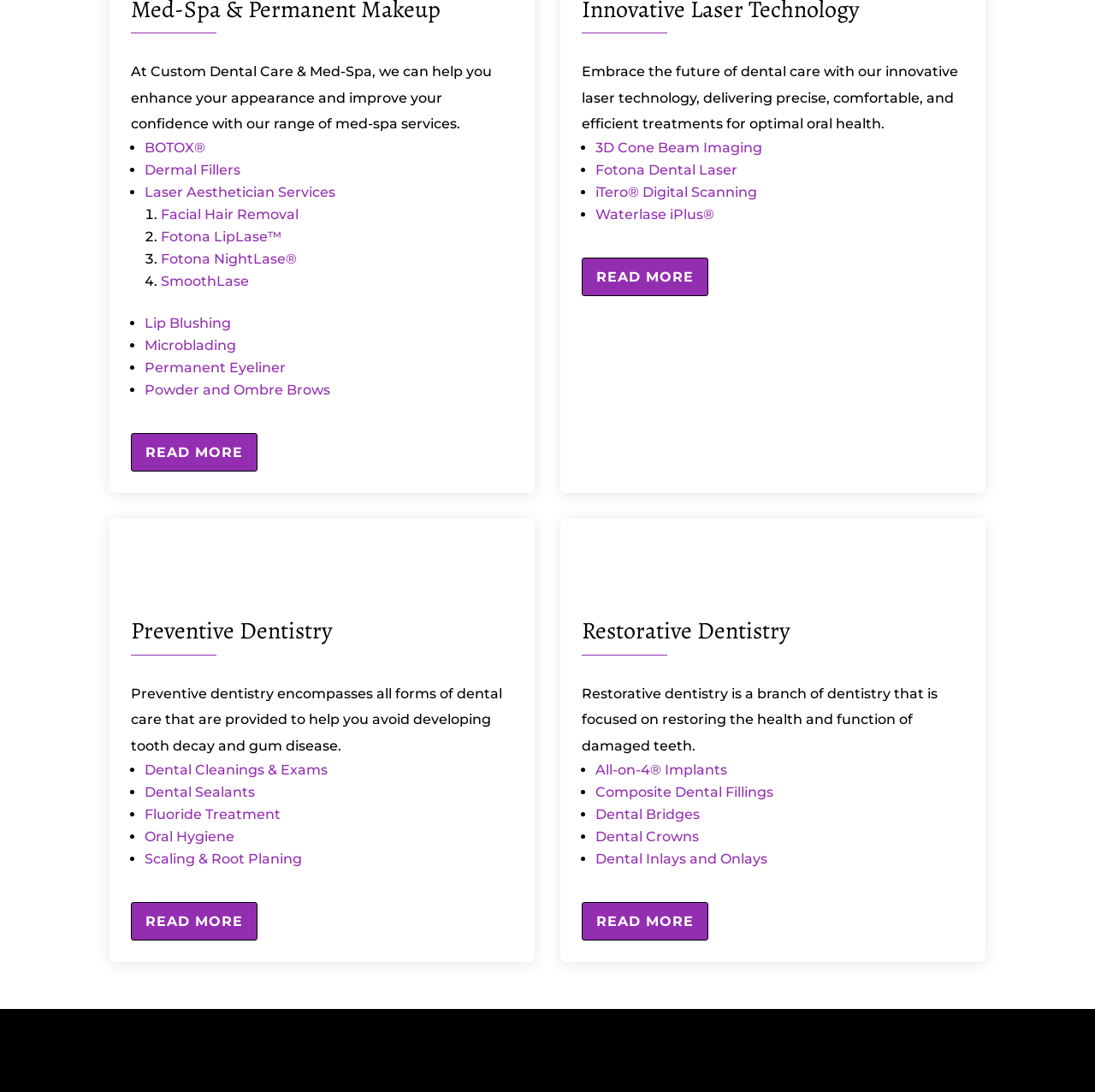Please locate the bounding box coordinates of the element that needs to be clicked to achieve the following instruction: "Read more about med-spa services". The coordinates should be four float numbers between 0 and 1, i.e., [left, top, right, bottom].

[0.12, 0.397, 0.235, 0.432]